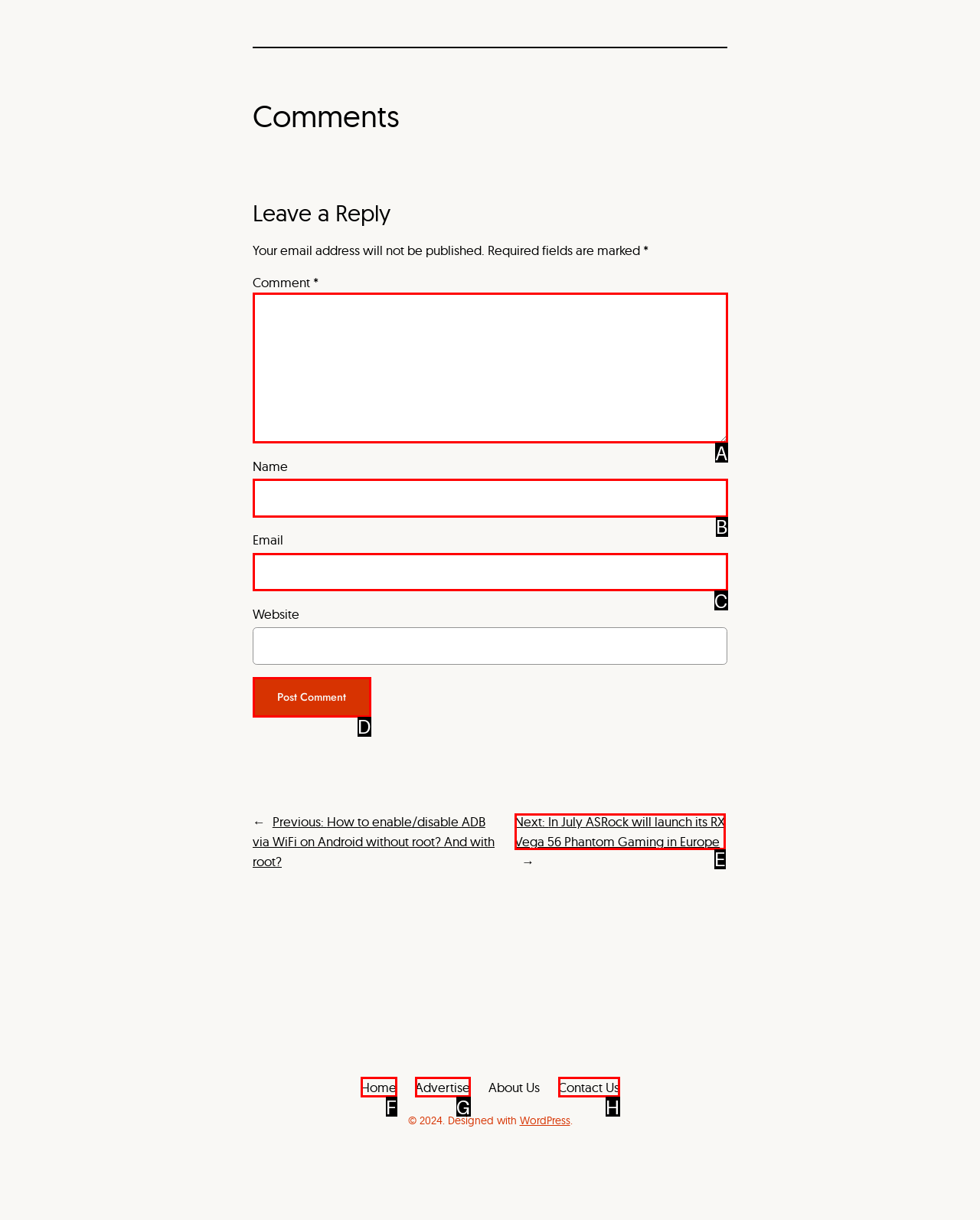Identify the UI element that corresponds to this description: title="google my business"
Respond with the letter of the correct option.

None